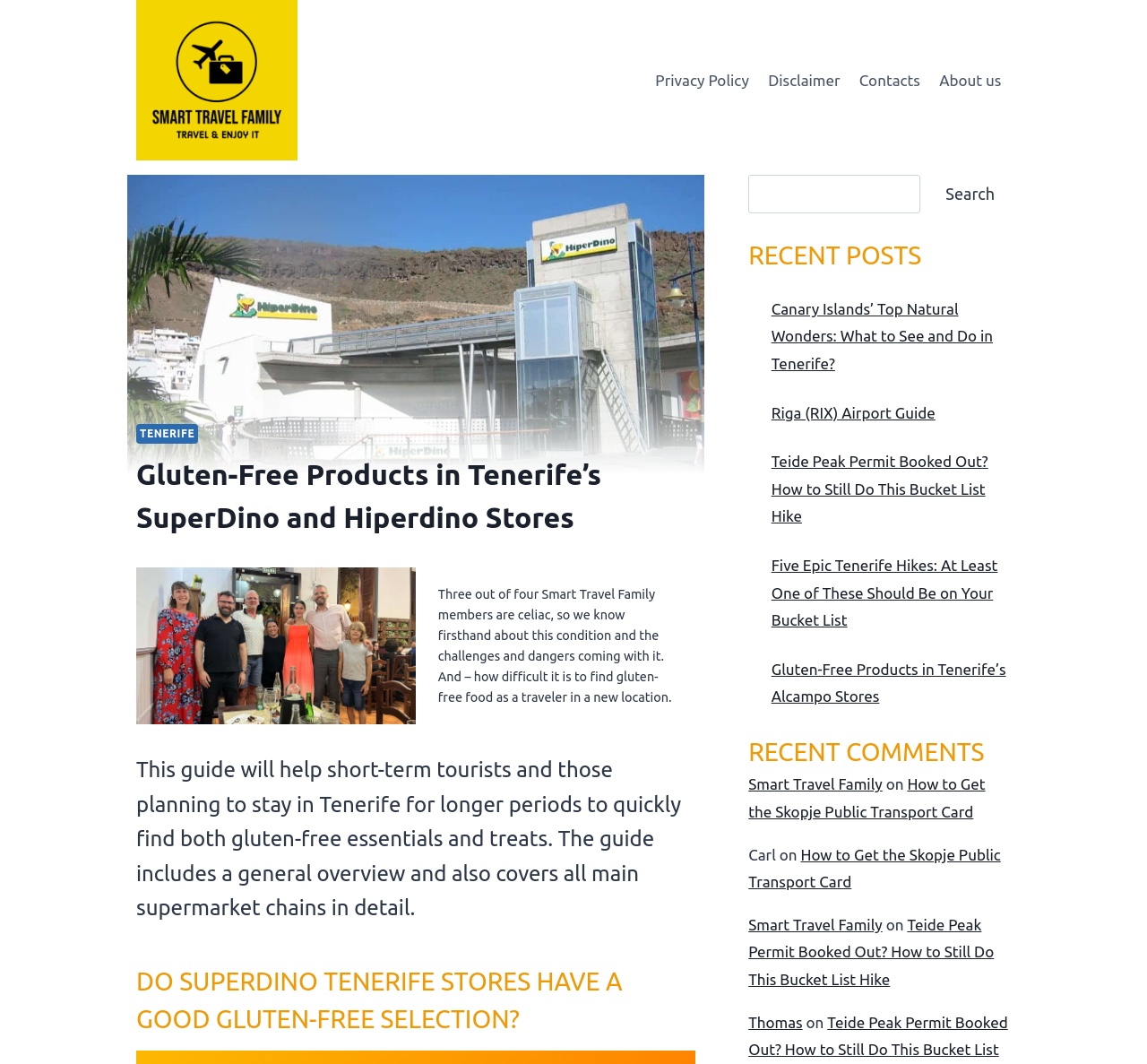Provide a one-word or short-phrase answer to the question:
What is the main topic of the webpage?

Gluten-free products in Tenerife